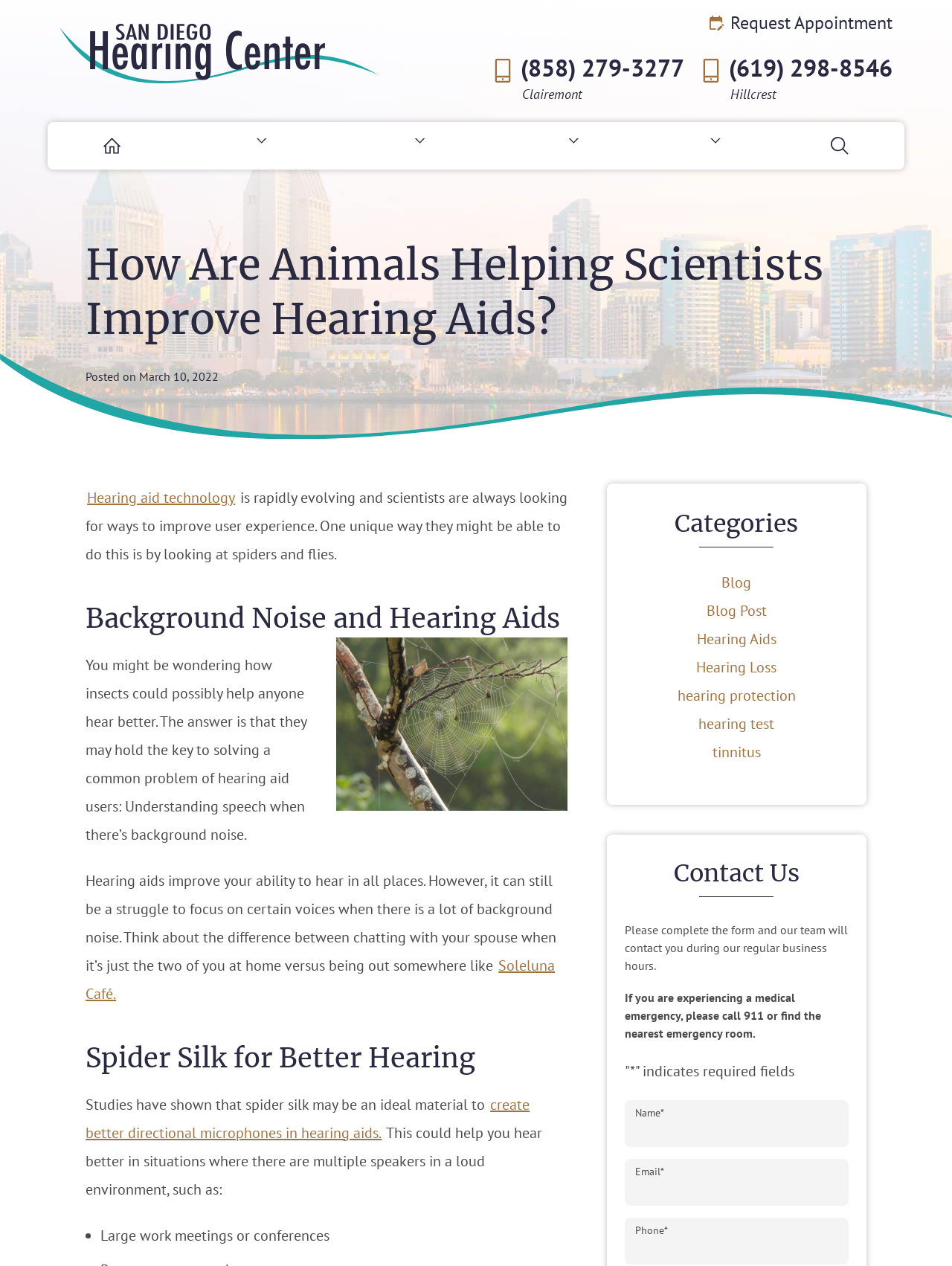Determine the coordinates of the bounding box that should be clicked to complete the instruction: "Fill in the 'Name' field". The coordinates should be represented by four float numbers between 0 and 1: [left, top, right, bottom].

[0.661, 0.884, 0.887, 0.903]